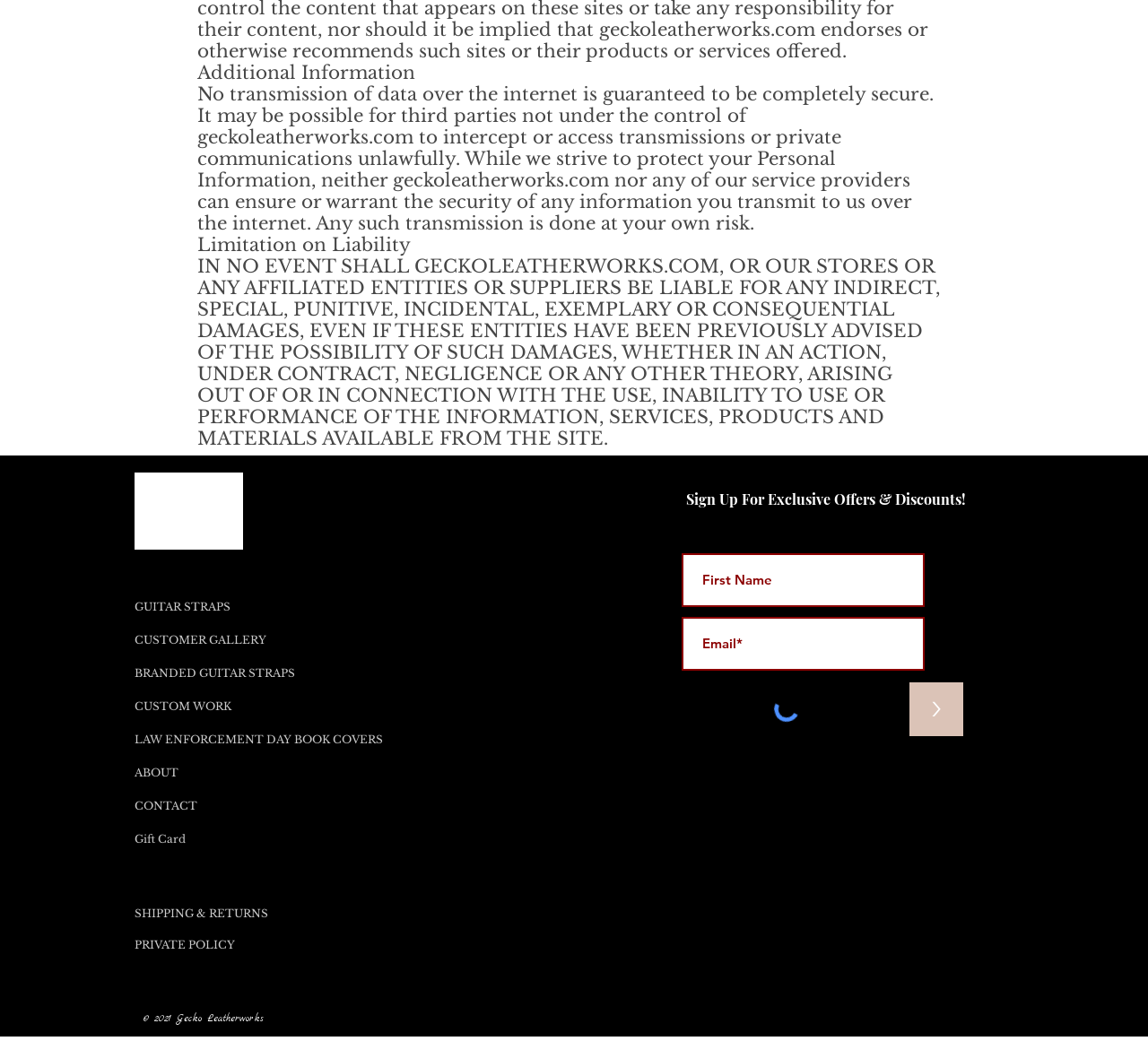Please look at the image and answer the question with a detailed explanation: What is the limitation of liability stated on this website?

The static text under the 'Limitation on Liability' heading states that 'IN NO EVENT SHALL GECKOLEATHERWORKS.COM, OR OUR STORES OR ANY AFFILIATED ENTITIES OR SUPPLIERS BE LIABLE FOR ANY INDIRECT, SPECIAL, PUNITIVE, INCIDENTAL, EXEMPLARY OR CONSEQUENTIAL DAMAGES...', which implies that the limitation of liability is that the company is not responsible for any indirect or consequential damages.